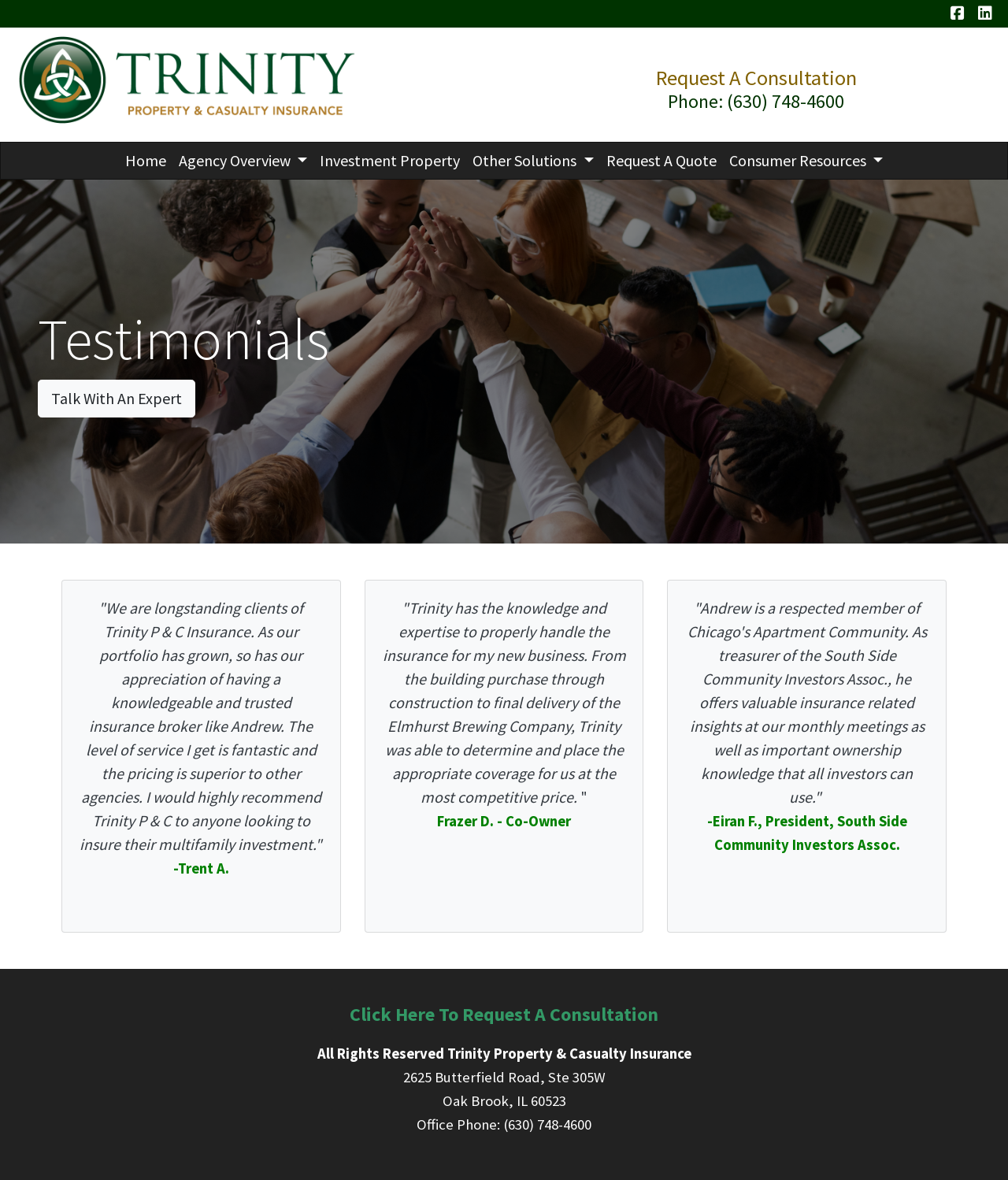What is the name of the company mentioned in the testimonials?
Please use the image to deliver a detailed and complete answer.

I found the company name by reading the testimonials, specifically the one that says 'We are longstanding clients of Trinity P & C Insurance...'. The company name is explicitly mentioned as Trinity P & C Insurance.